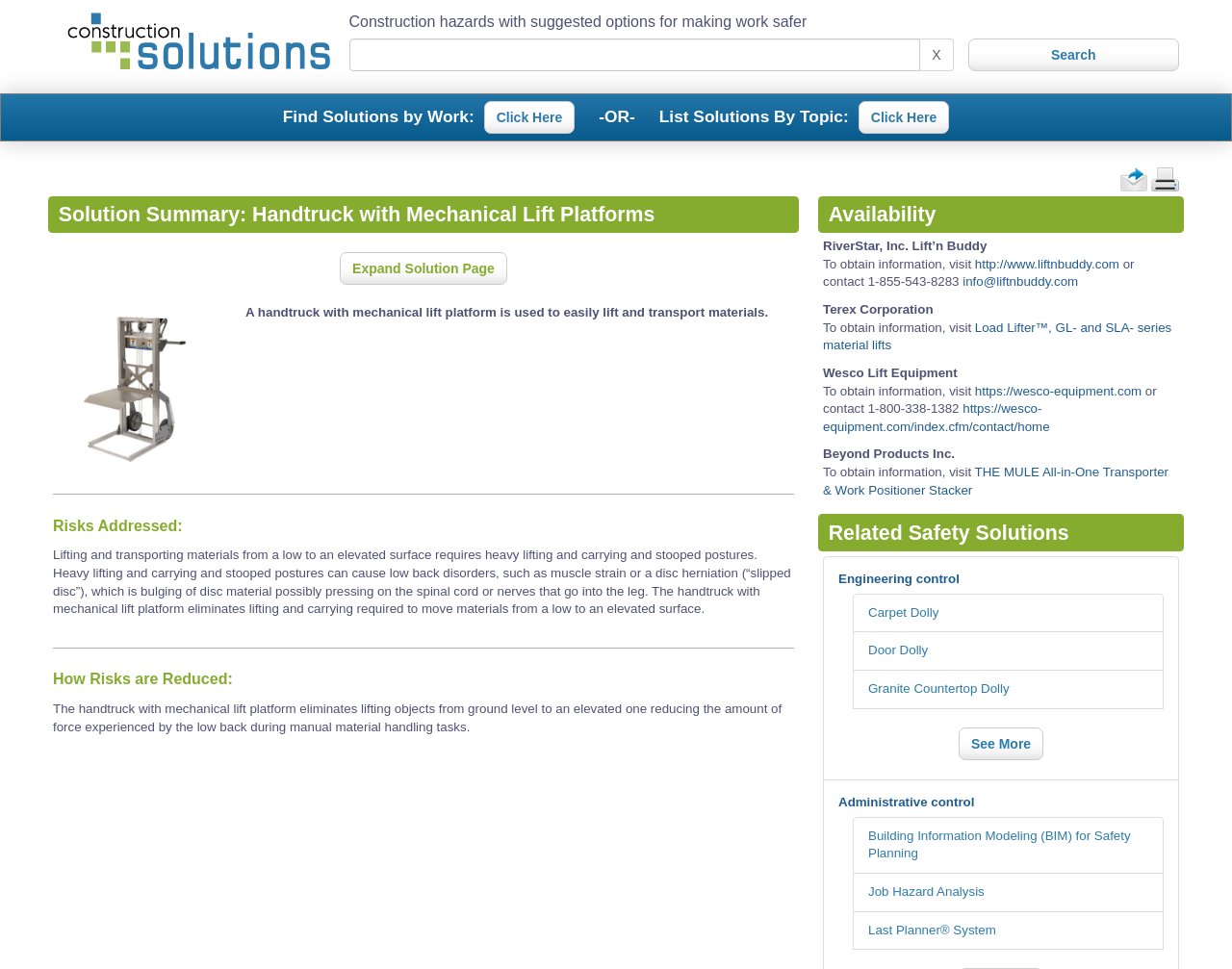What are the related safety solutions?
Provide an in-depth and detailed explanation in response to the question.

The related safety solutions include engineering control, which involves using mechanical devices to reduce the risk of injury, and administrative control, which involves implementing policies and procedures to reduce the risk of injury, such as job hazard analysis and last planner system.